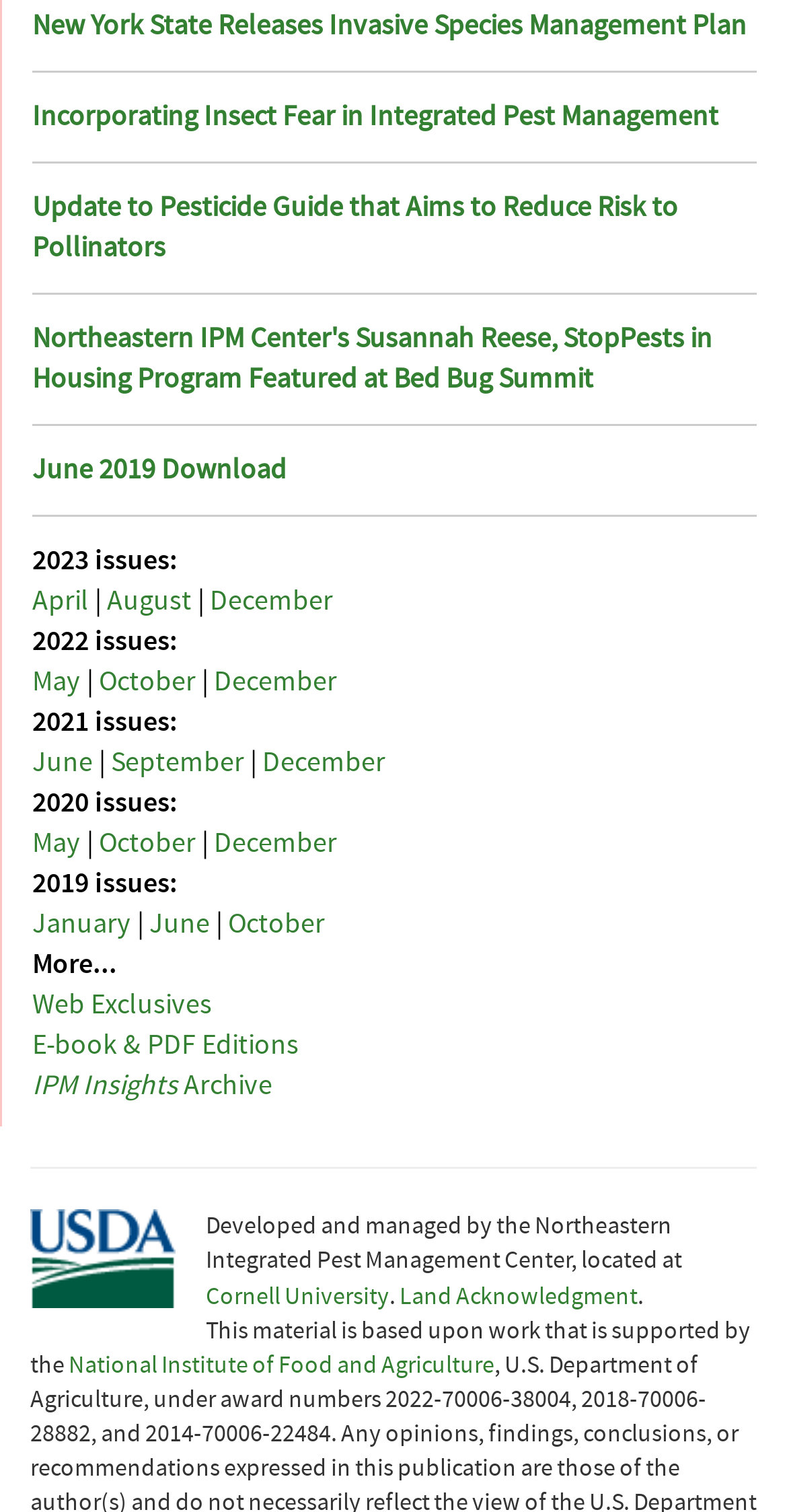Please locate the bounding box coordinates for the element that should be clicked to achieve the following instruction: "Learn more about the Northeastern IPM Center". Ensure the coordinates are given as four float numbers between 0 and 1, i.e., [left, top, right, bottom].

[0.262, 0.801, 0.867, 0.844]